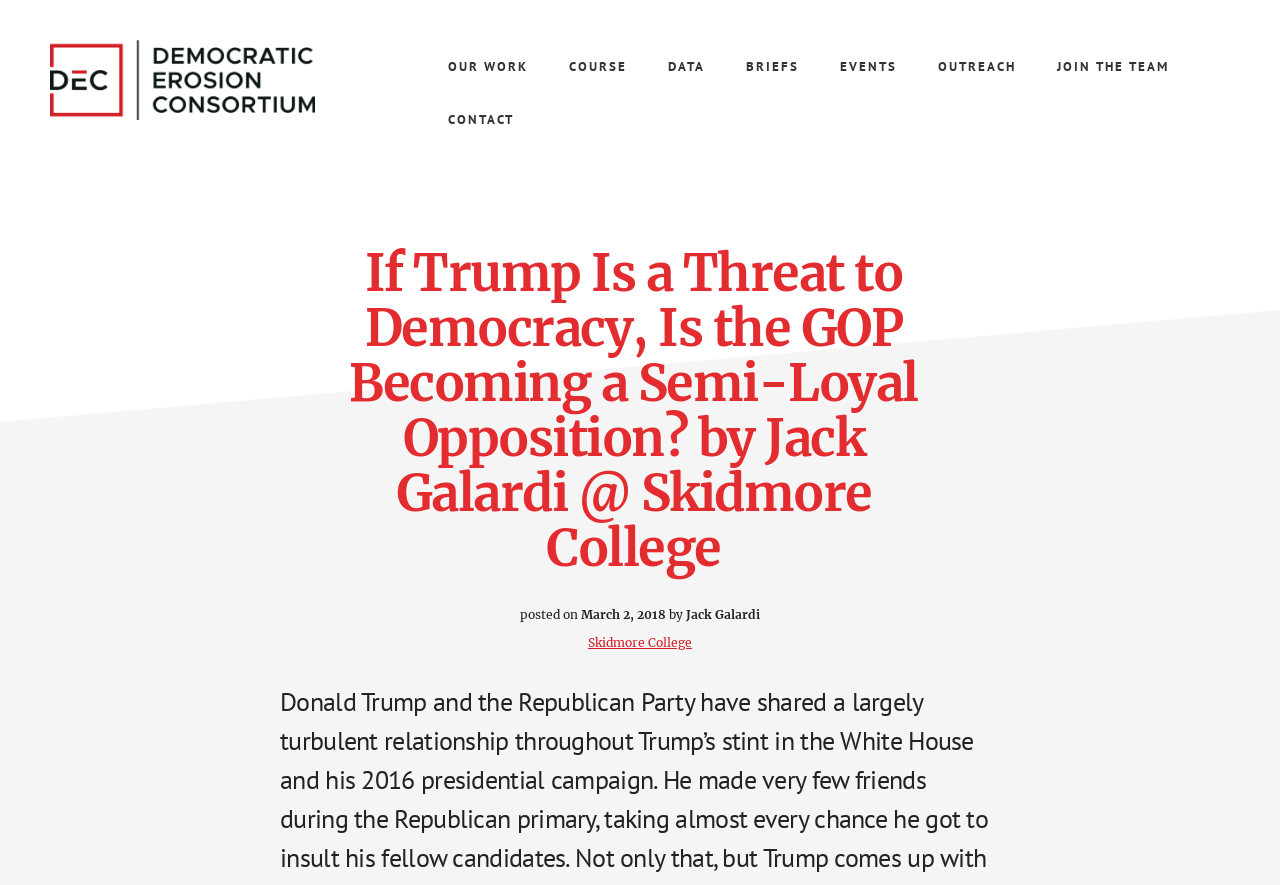Locate the bounding box coordinates of the clickable area to execute the instruction: "visit Skidmore College". Provide the coordinates as four float numbers between 0 and 1, represented as [left, top, right, bottom].

[0.459, 0.718, 0.541, 0.734]